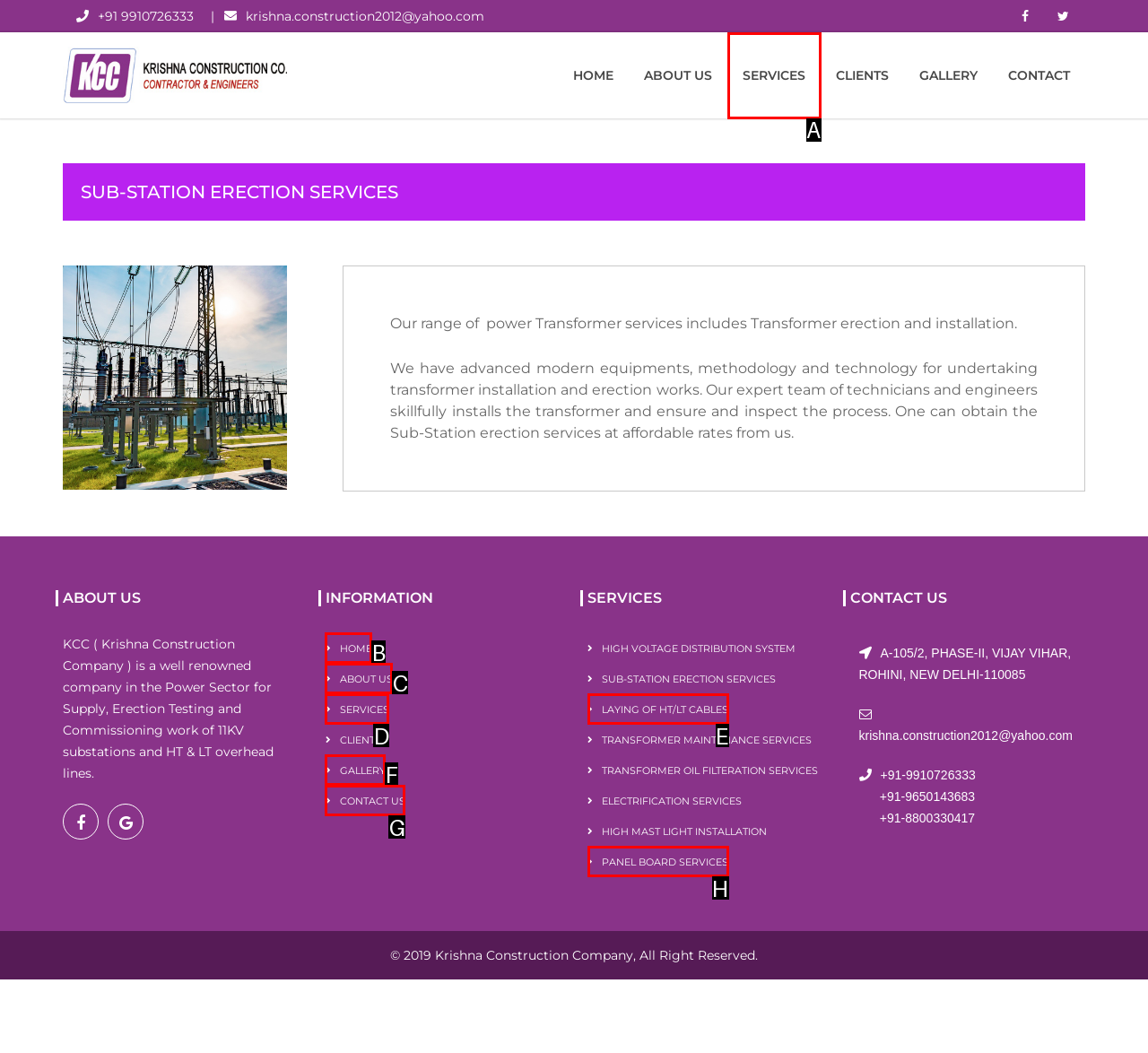Choose the option that best matches the description: PANEL BOARD SERVICES
Indicate the letter of the matching option directly.

H